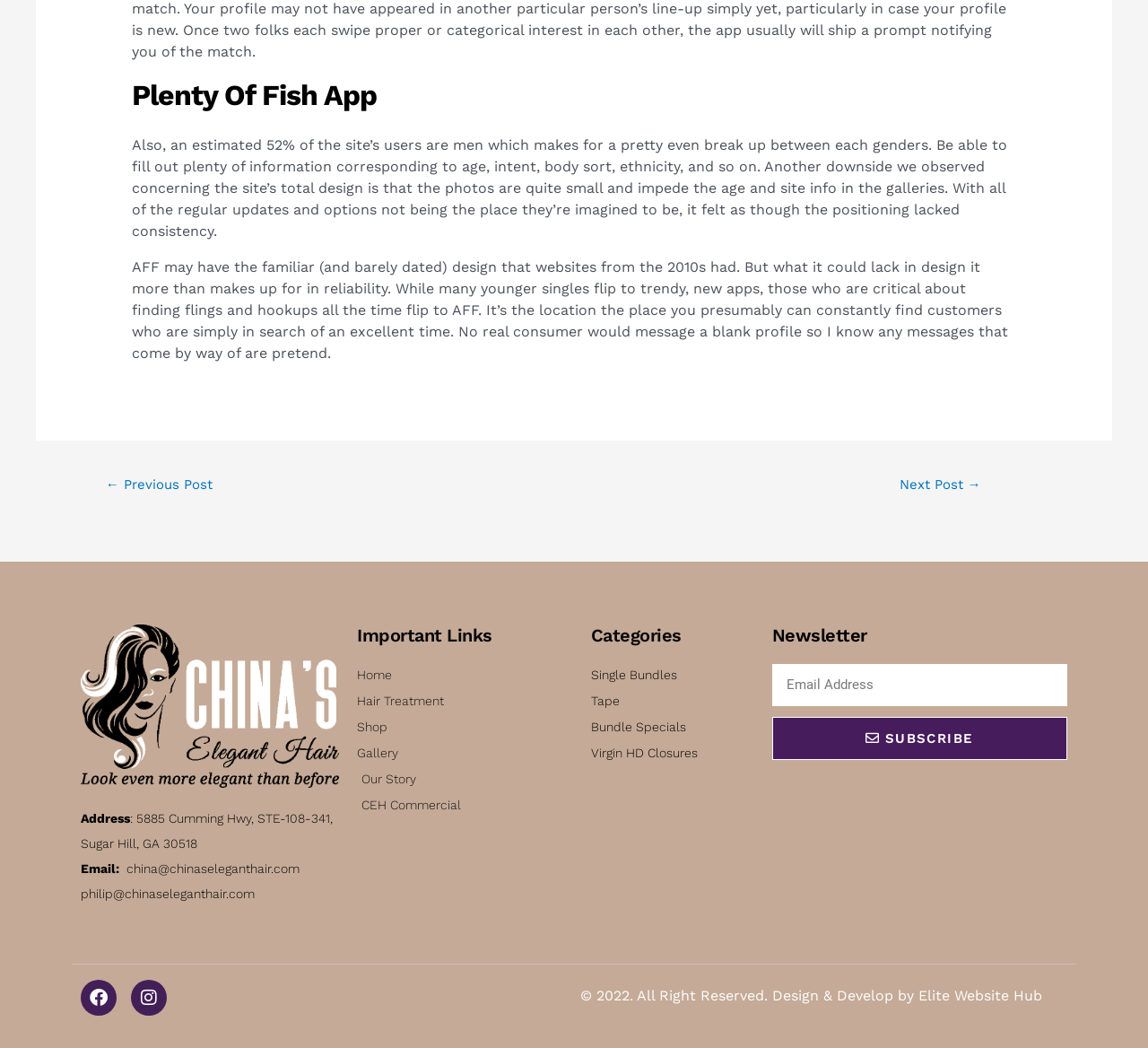Please identify the bounding box coordinates of where to click in order to follow the instruction: "Check the 'Gallery'".

[0.311, 0.708, 0.499, 0.729]